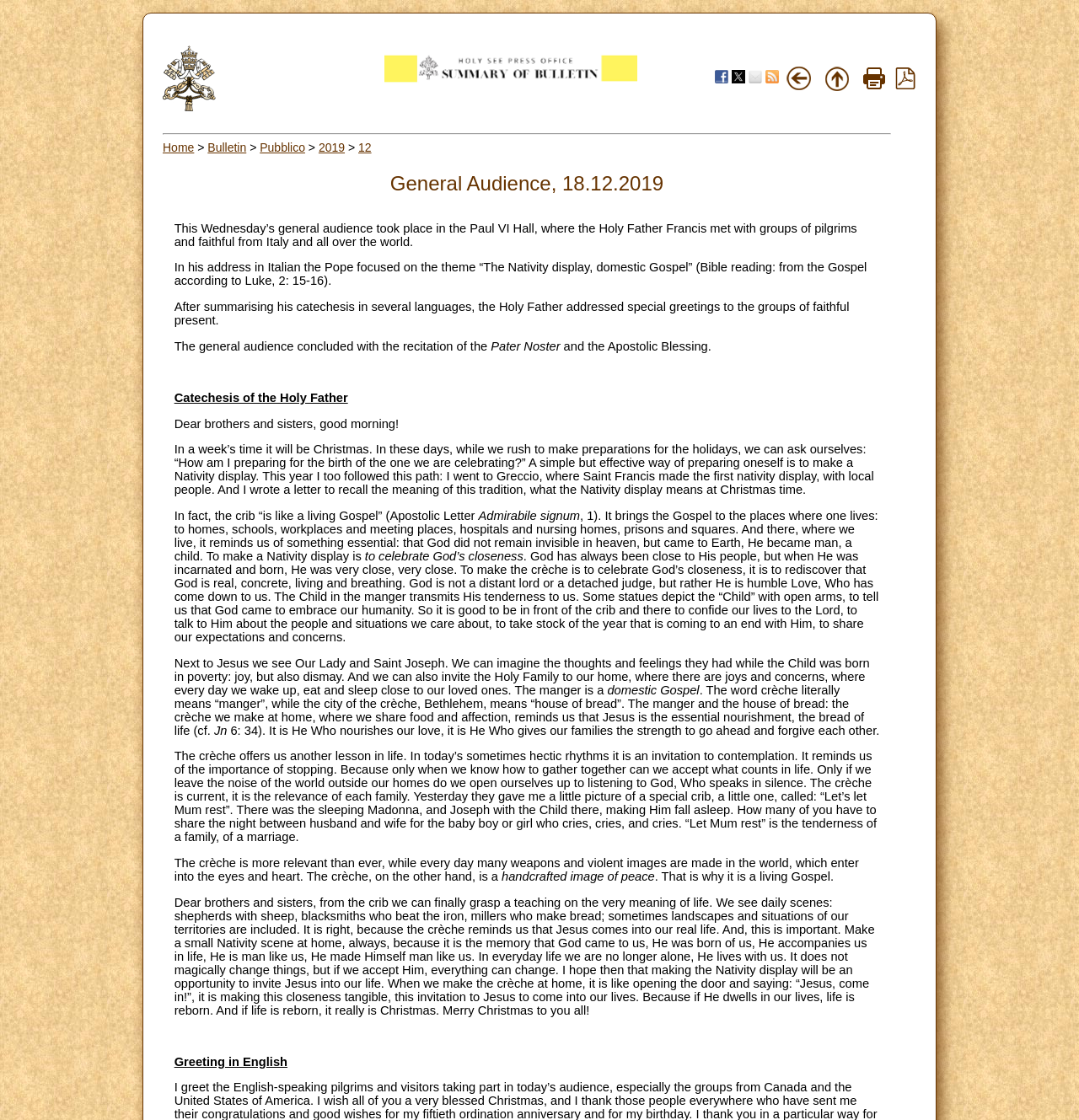Provide the bounding box coordinates in the format (top-left x, top-left y, bottom-right x, bottom-right y). All values are floating point numbers between 0 and 1. Determine the bounding box coordinate of the UI element described as: alt="www.vatican.va" title="www.vatican.va"

[0.151, 0.089, 0.201, 0.101]